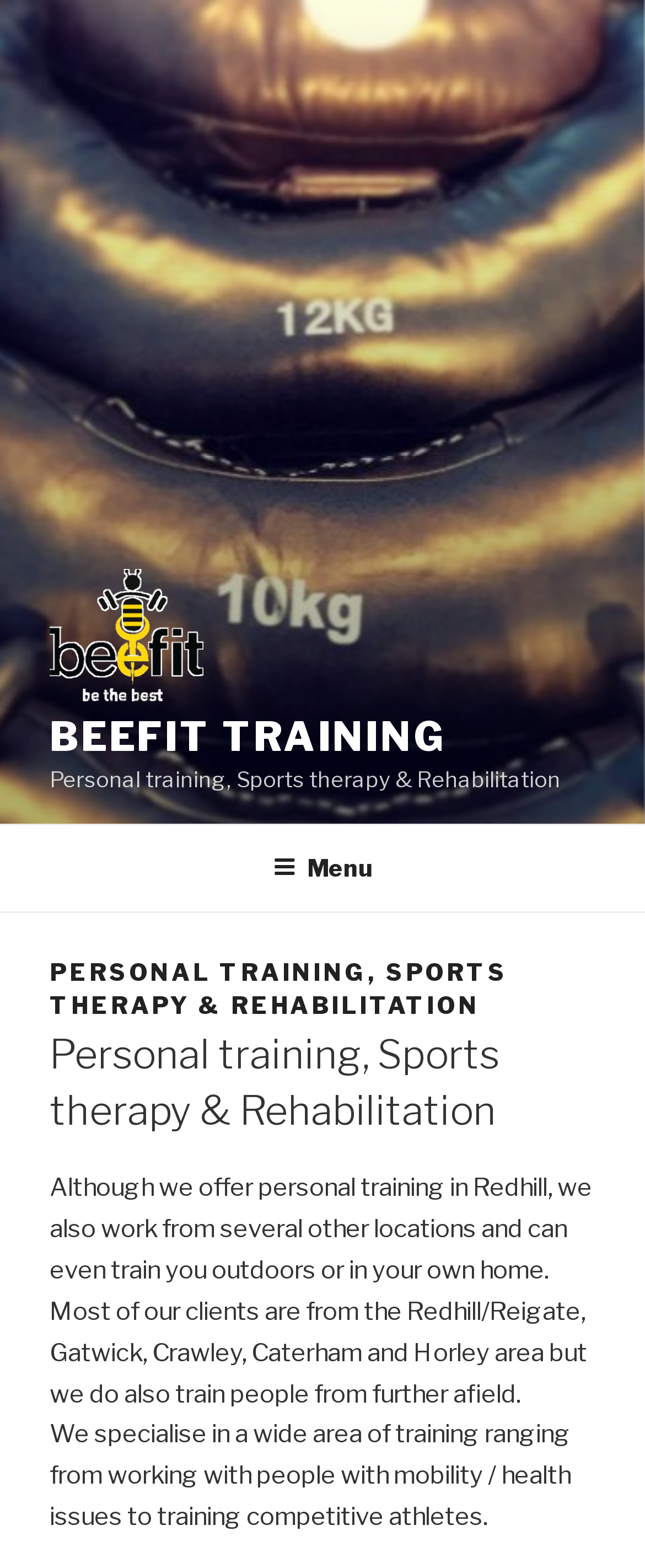Find the UI element described as: "Menu" and predict its bounding box coordinates. Ensure the coordinates are four float numbers between 0 and 1, [left, top, right, bottom].

[0.386, 0.527, 0.614, 0.579]